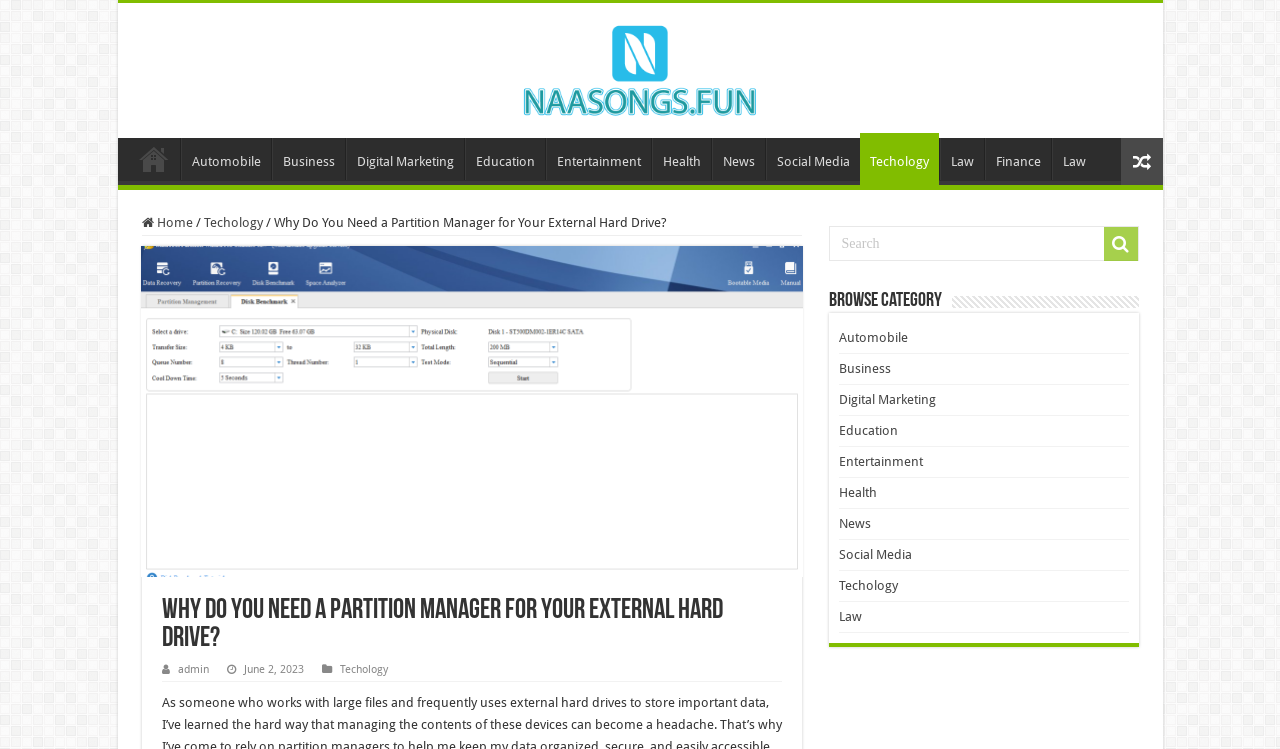Could you indicate the bounding box coordinates of the region to click in order to complete this instruction: "Search for something".

[0.647, 0.301, 0.889, 0.348]